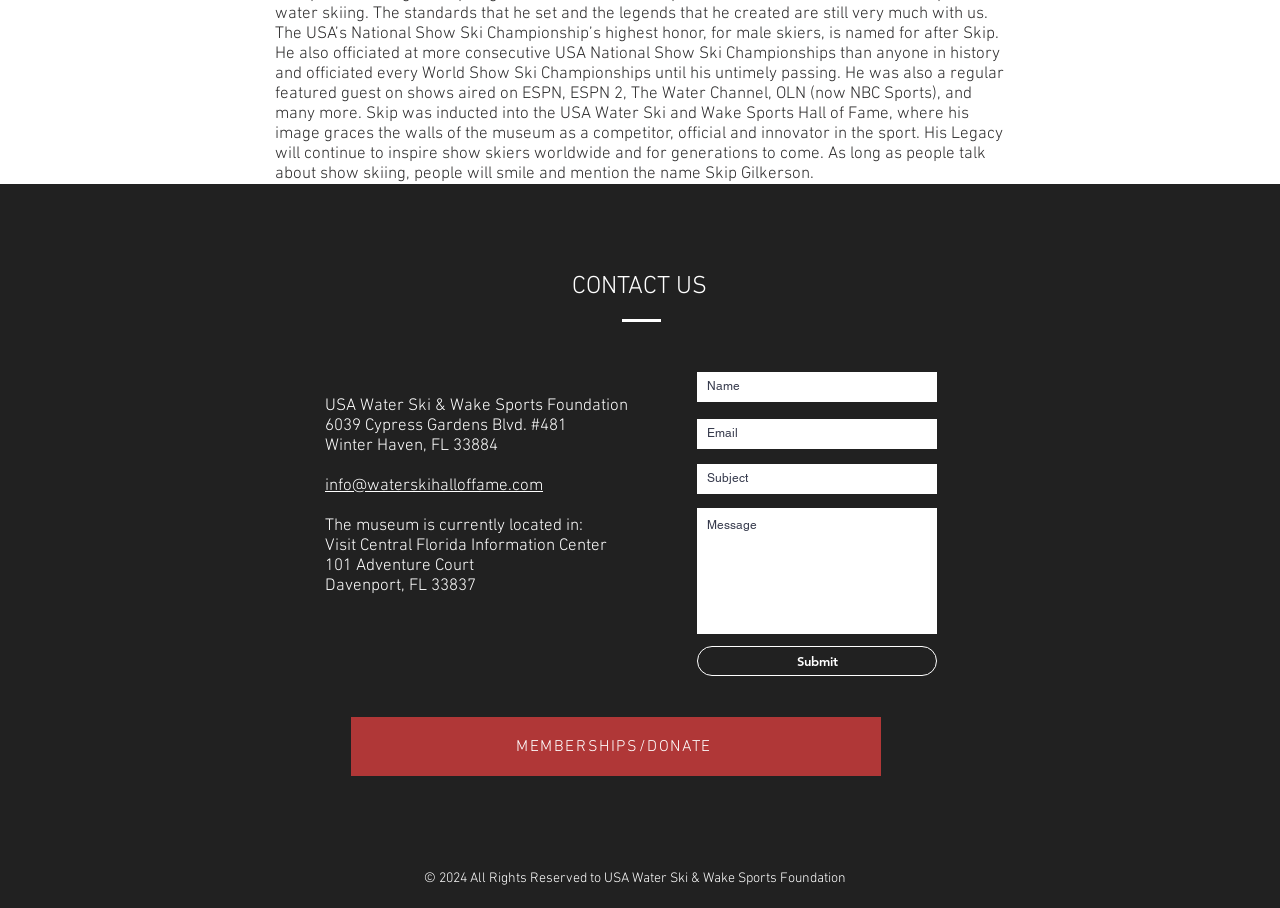Please locate the clickable area by providing the bounding box coordinates to follow this instruction: "Read the recent post 'Free Online Online Casino: An Ultimate Overview to the most effective Casinos and Games'".

None